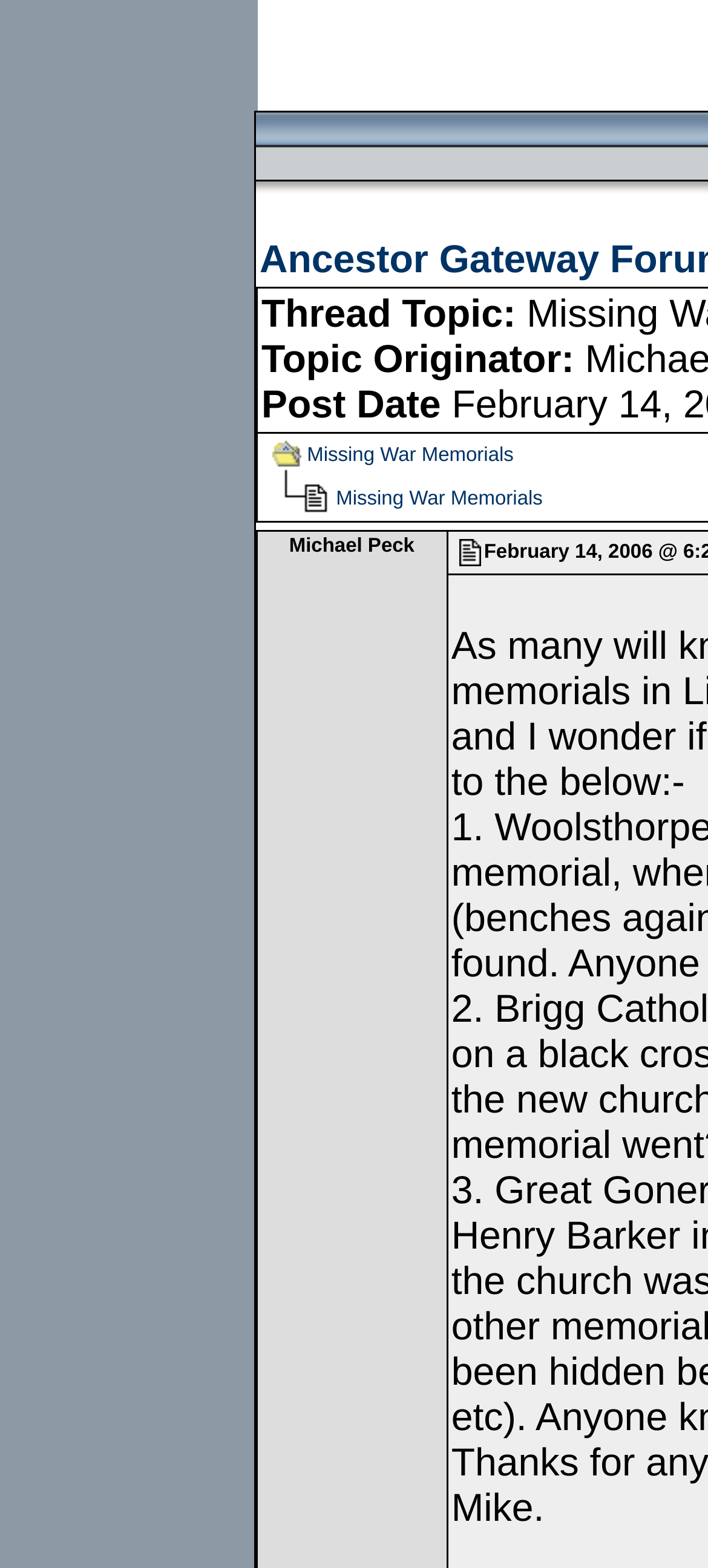What is the position of the first image?
Could you please answer the question thoroughly and with as much detail as possible?

I looked at the bounding box coordinates of the first image element [72] and saw that its y1 value is 0.035, which indicates it is near the top of the webpage, and its x1 value is 0.359, which indicates it is near the left side of the webpage.